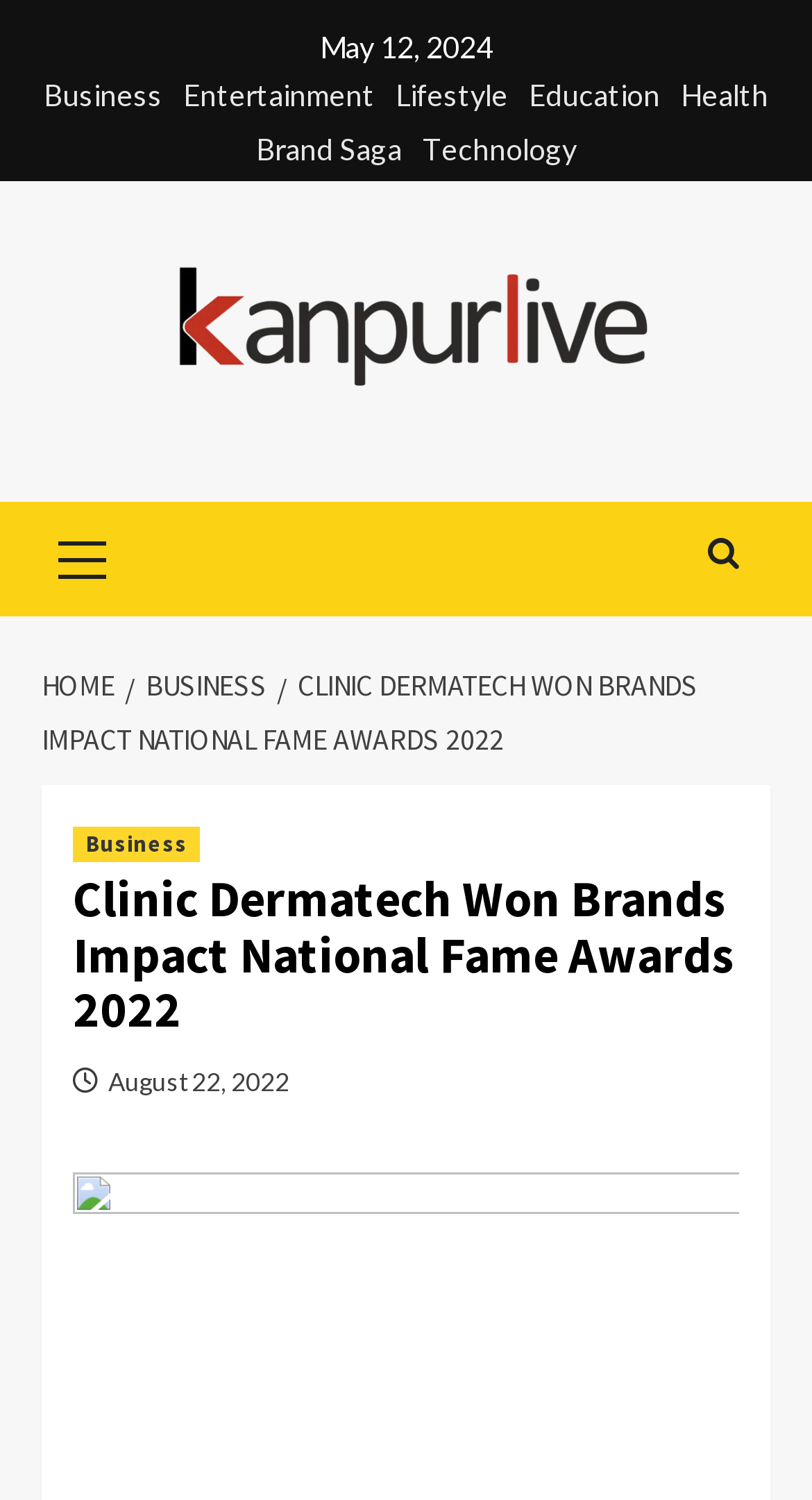Please specify the bounding box coordinates of the clickable region to carry out the following instruction: "Like a post". The coordinates should be four float numbers between 0 and 1, in the format [left, top, right, bottom].

None